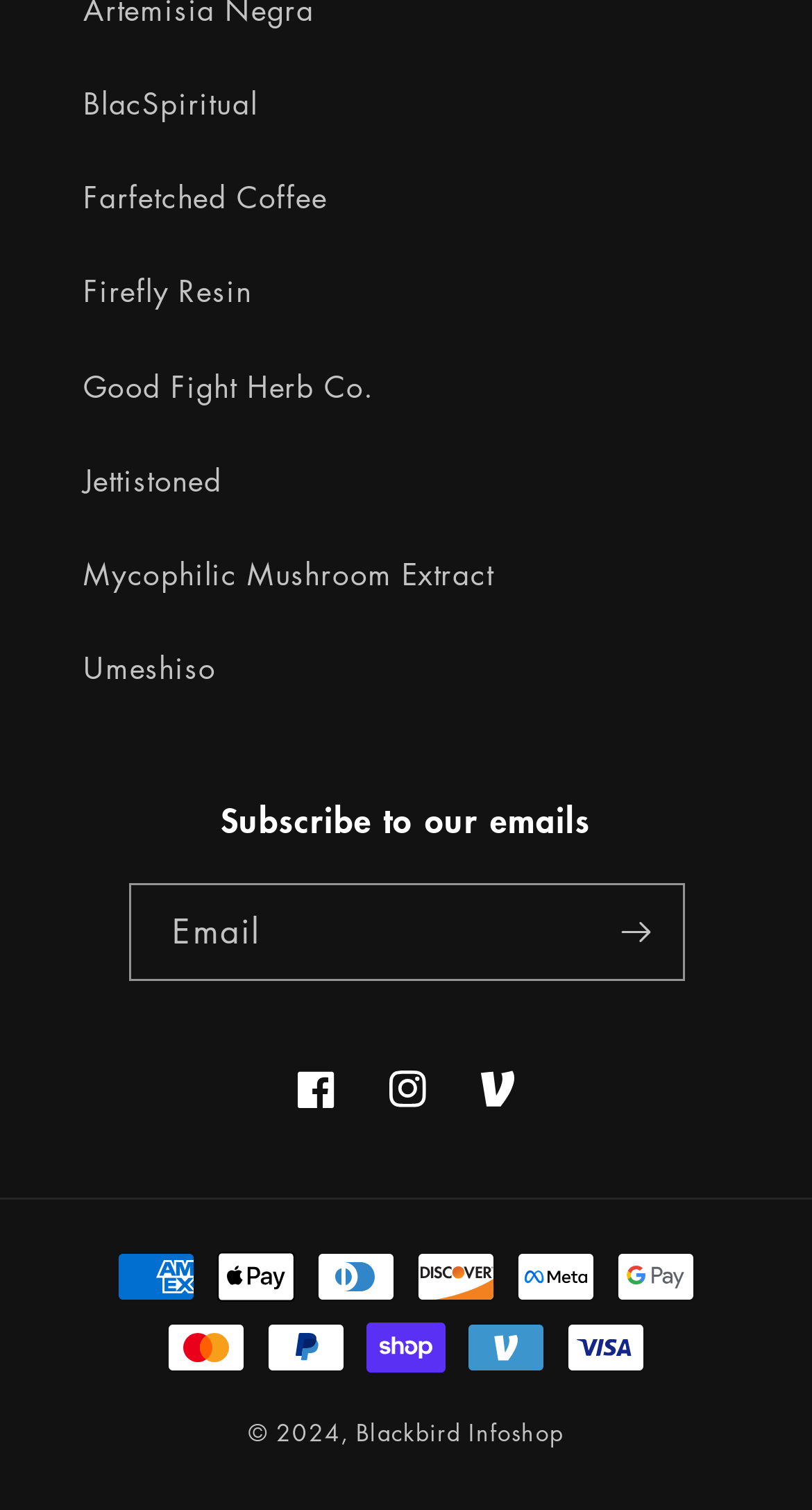Please pinpoint the bounding box coordinates for the region I should click to adhere to this instruction: "Subscribe to our emails".

[0.16, 0.586, 0.84, 0.649]